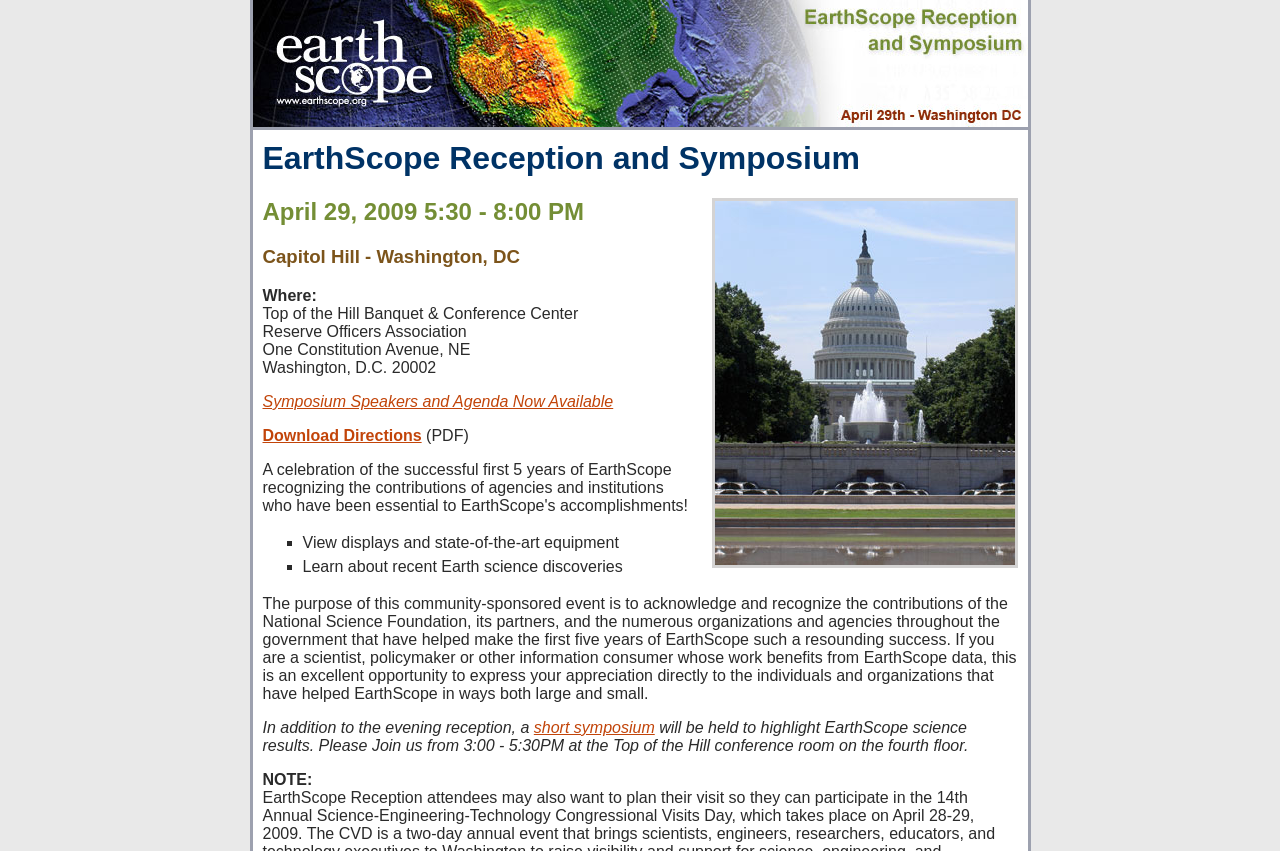What can be viewed at the event?
Please provide a single word or phrase in response based on the screenshot.

Displays and state-of-the-art equipment